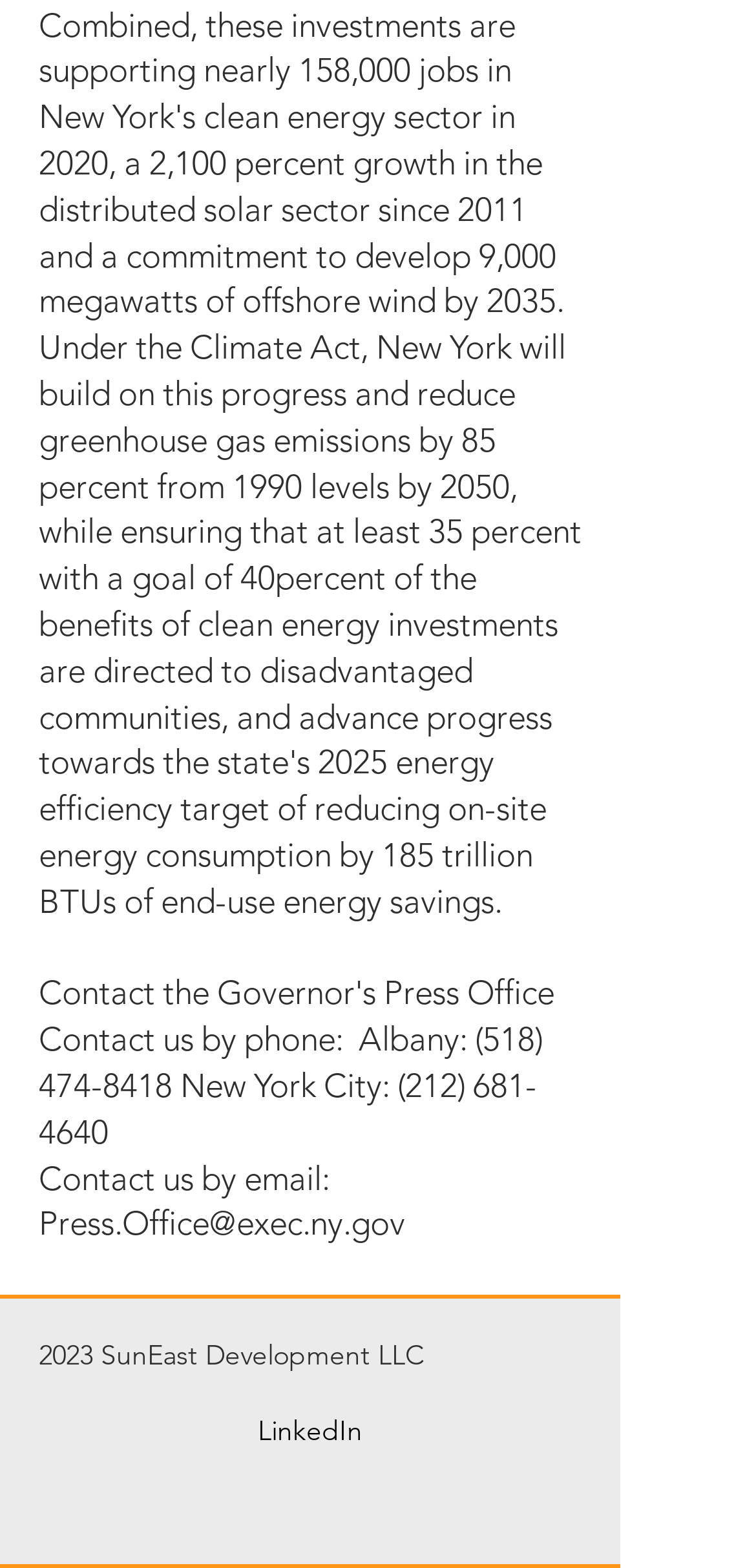What social media platform is linked at the bottom of the page?
Look at the image and respond with a single word or a short phrase.

LinkedIn